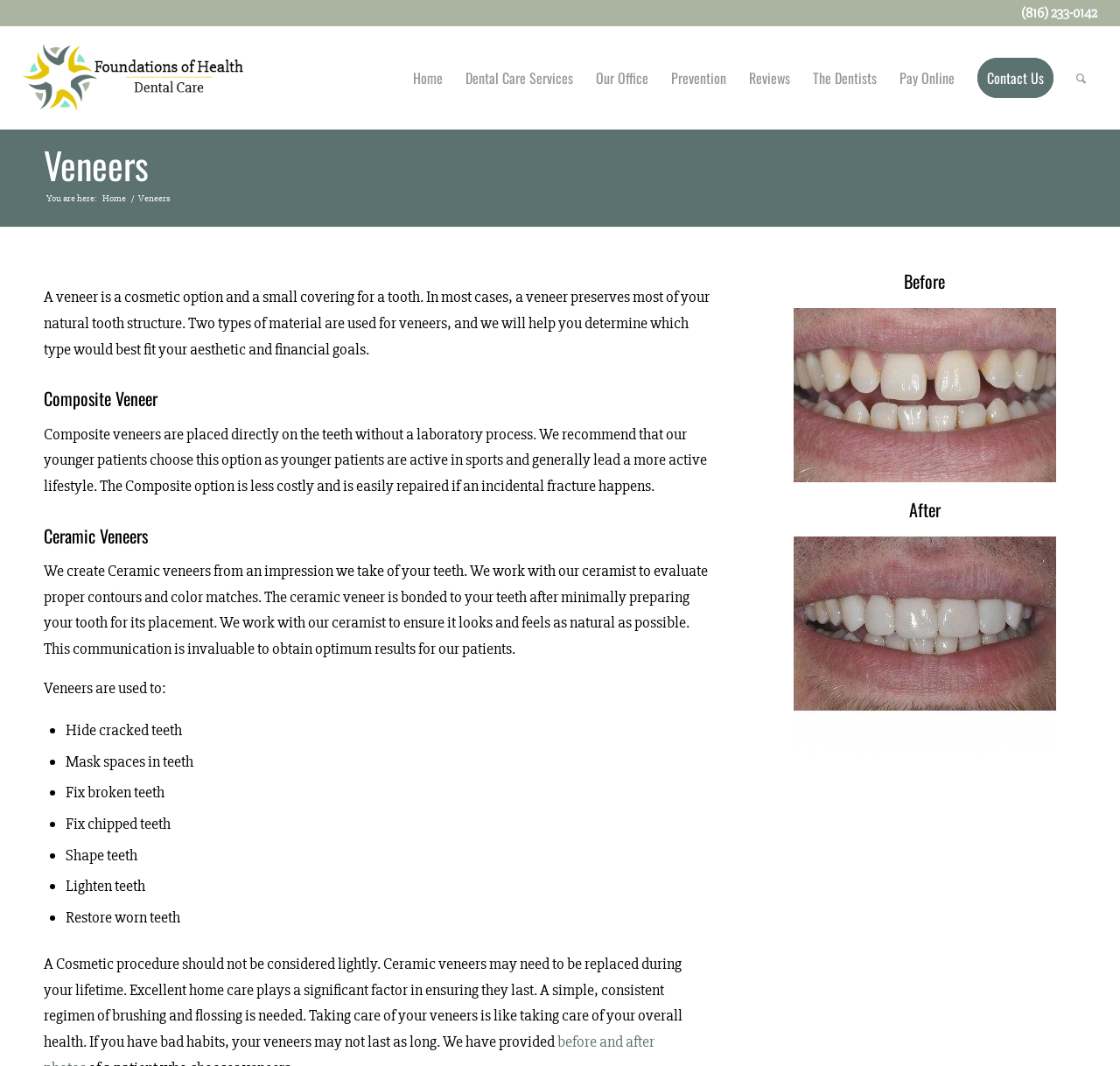Using the provided element description, identify the bounding box coordinates as (top-left x, top-left y, bottom-right x, bottom-right y). Ensure all values are between 0 and 1. Description: Pay Online

[0.793, 0.025, 0.863, 0.121]